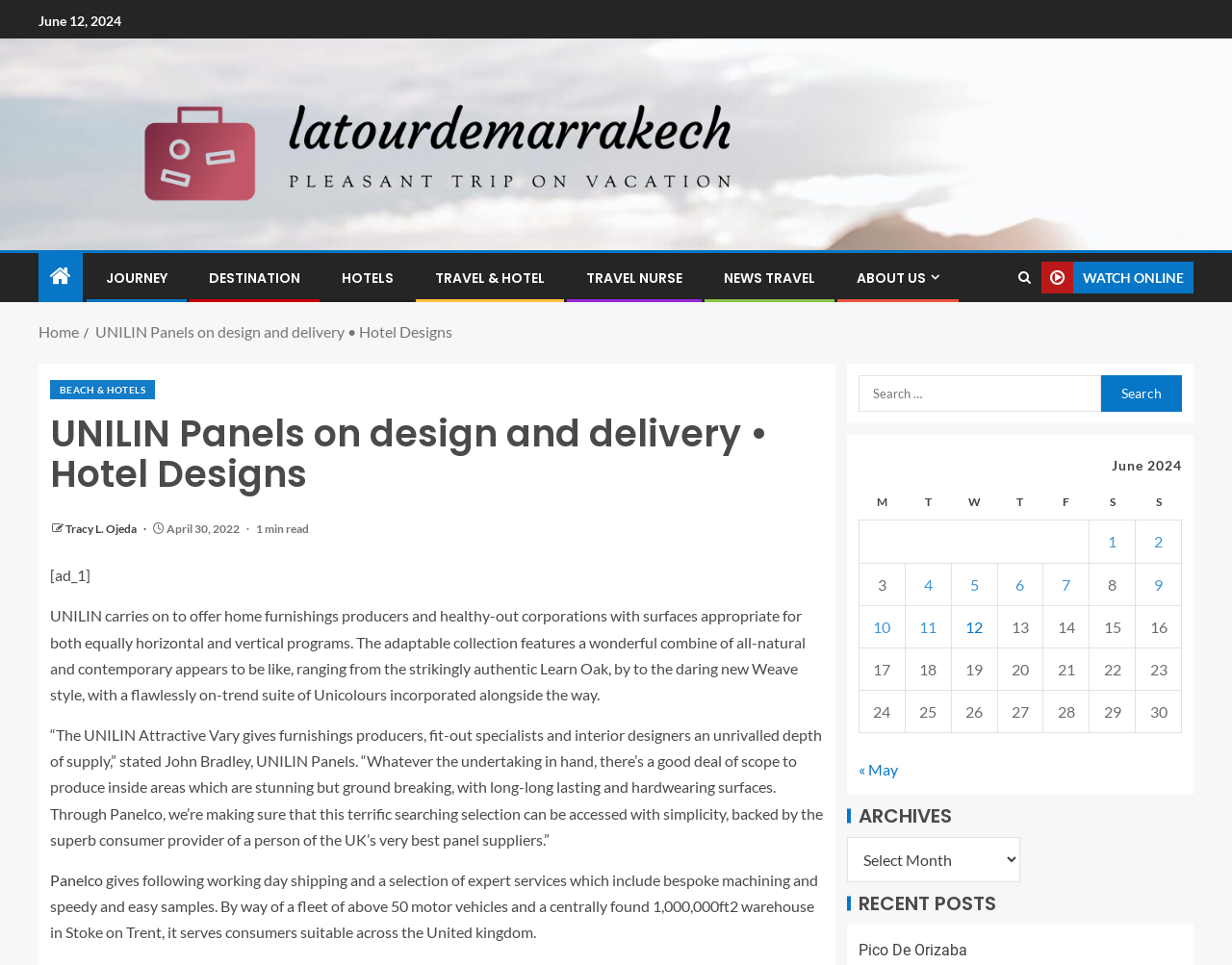What is the category of the article on the page?
Could you answer the question in a detailed manner, providing as much information as possible?

I found the category 'Hotel Designs' mentioned in the page, which is part of the article's heading and is related to the content of the page.